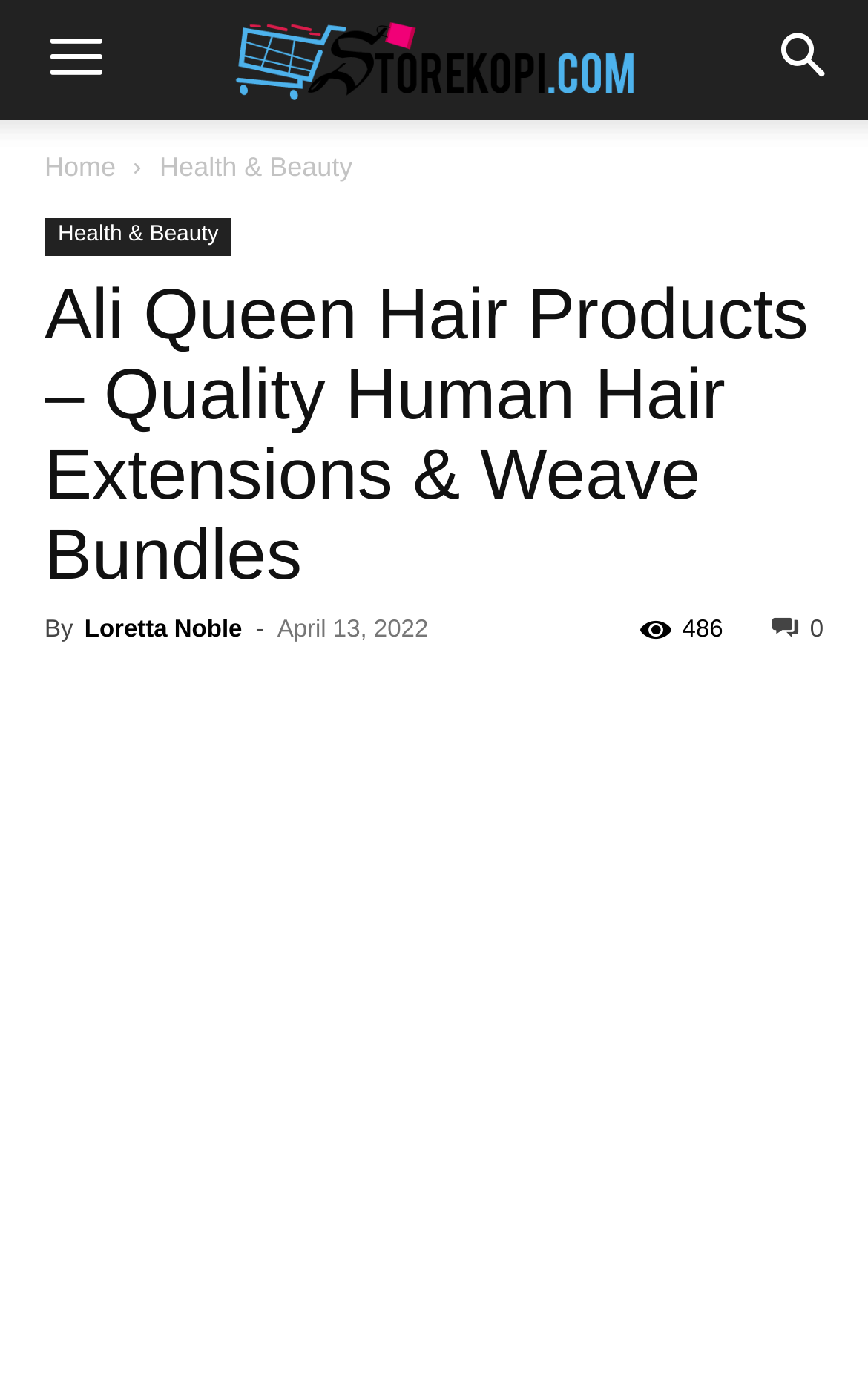Generate a detailed explanation of the webpage's features and information.

The webpage is about Ali Queen Hair Products Co., Ltd, a comprehensive and professional hair products company. At the top left corner, there is a "Menu" button, and at the top right corner, there is a "Search" button. Below the top buttons, there are navigation links, including "Home" and "Health & Beauty", which has a dropdown menu with the same name. 

The main content area is dominated by a large header section that spans almost the entire width of the page. The header section contains the company name "Ali Queen Hair Products – Quality Human Hair Extensions & Weave Bundles" in a large font, followed by a byline "By Loretta Noble" and a date "April 13, 2022". 

To the right of the date, there is a social media section with five icons, including Facebook, Twitter, Instagram, and two others. Below the header section, there is a prominent link to "Hair Products" with a corresponding image that takes up the full width of the page.